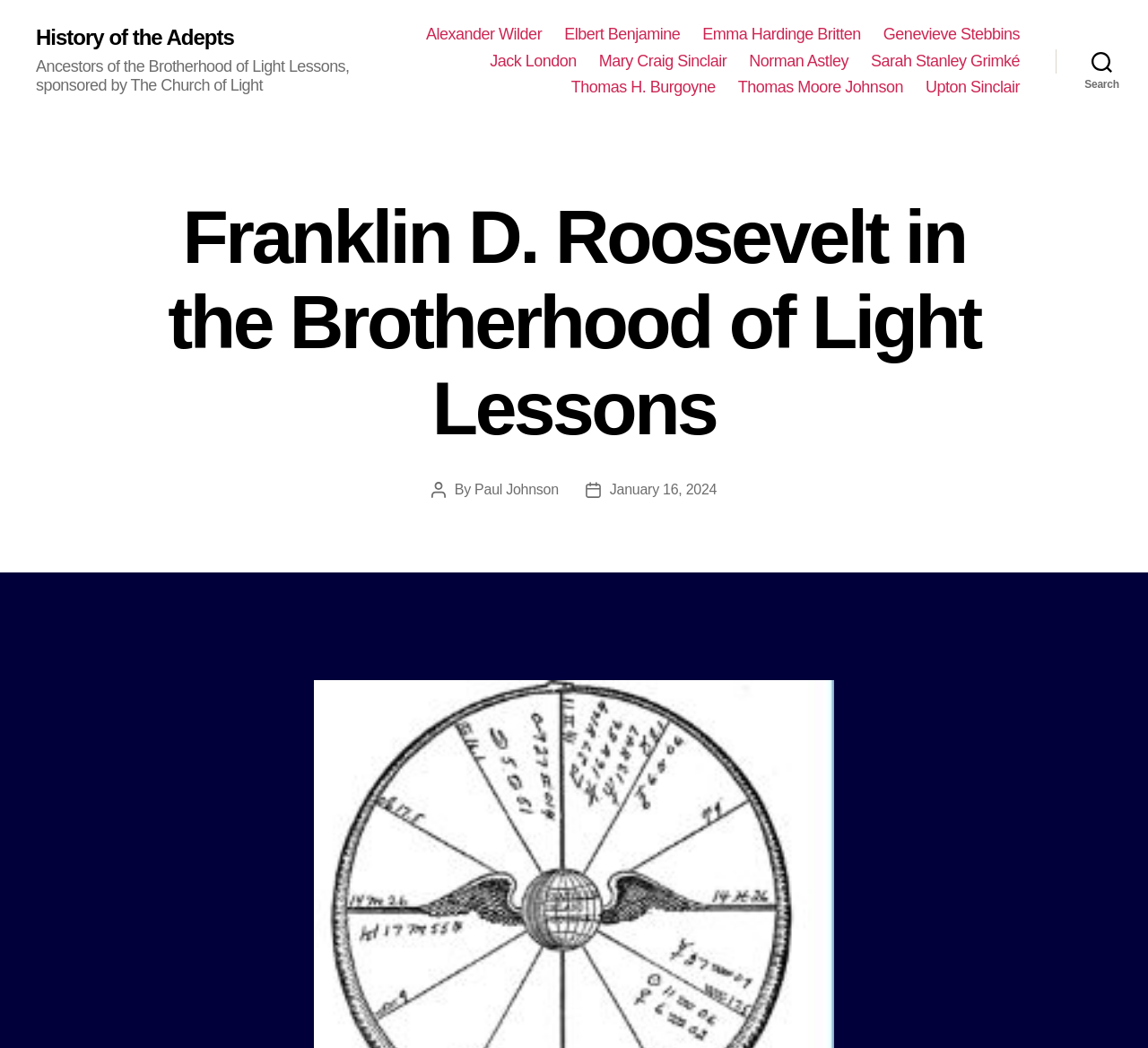Can you identify the bounding box coordinates of the clickable region needed to carry out this instruction: 'Visit the History of the Adepts page'? The coordinates should be four float numbers within the range of 0 to 1, stated as [left, top, right, bottom].

[0.031, 0.026, 0.204, 0.047]